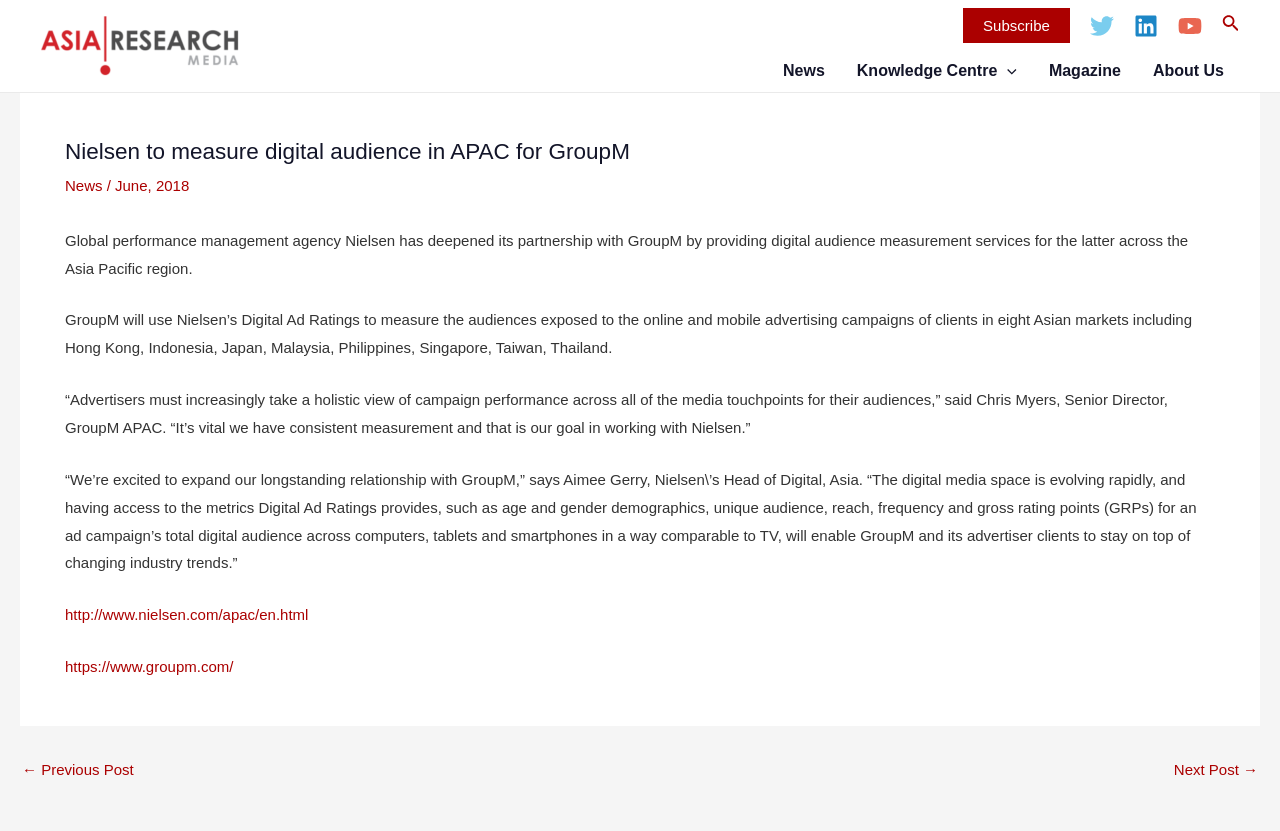Please identify the bounding box coordinates of where to click in order to follow the instruction: "Search for something".

None